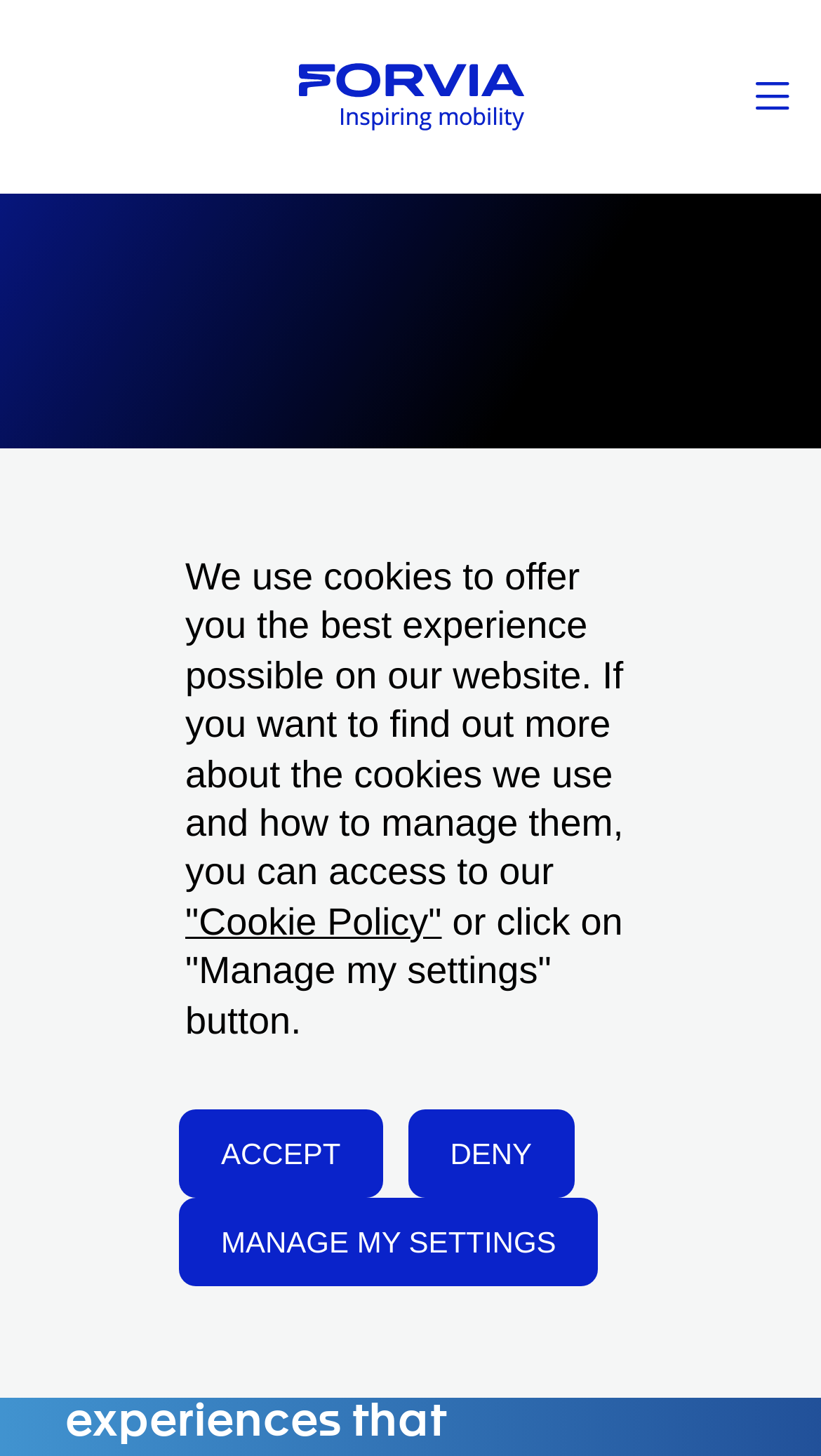Determine the main headline of the webpage and provide its text.

Page not found